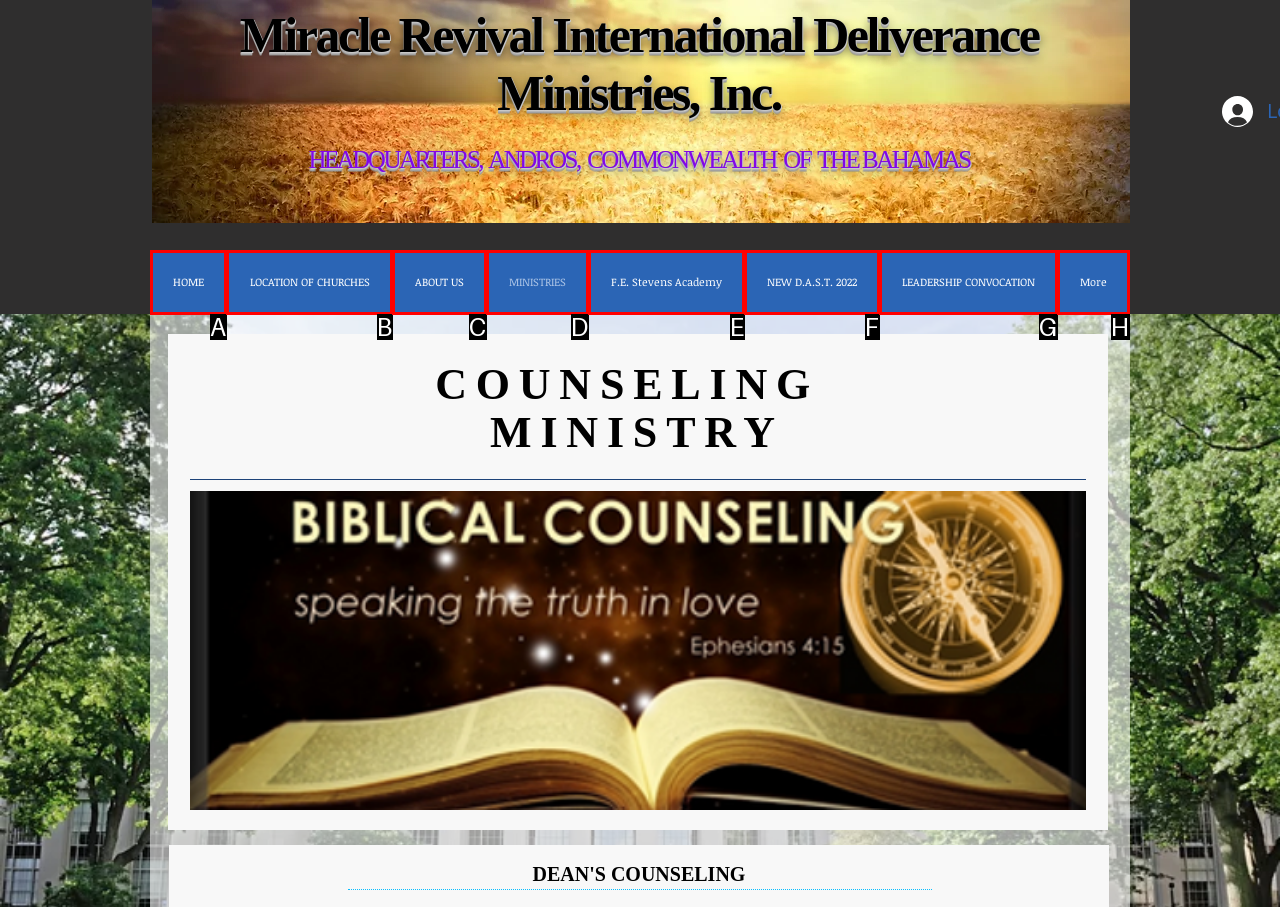Given the description: MINISTRIES, select the HTML element that best matches it. Reply with the letter of your chosen option.

D